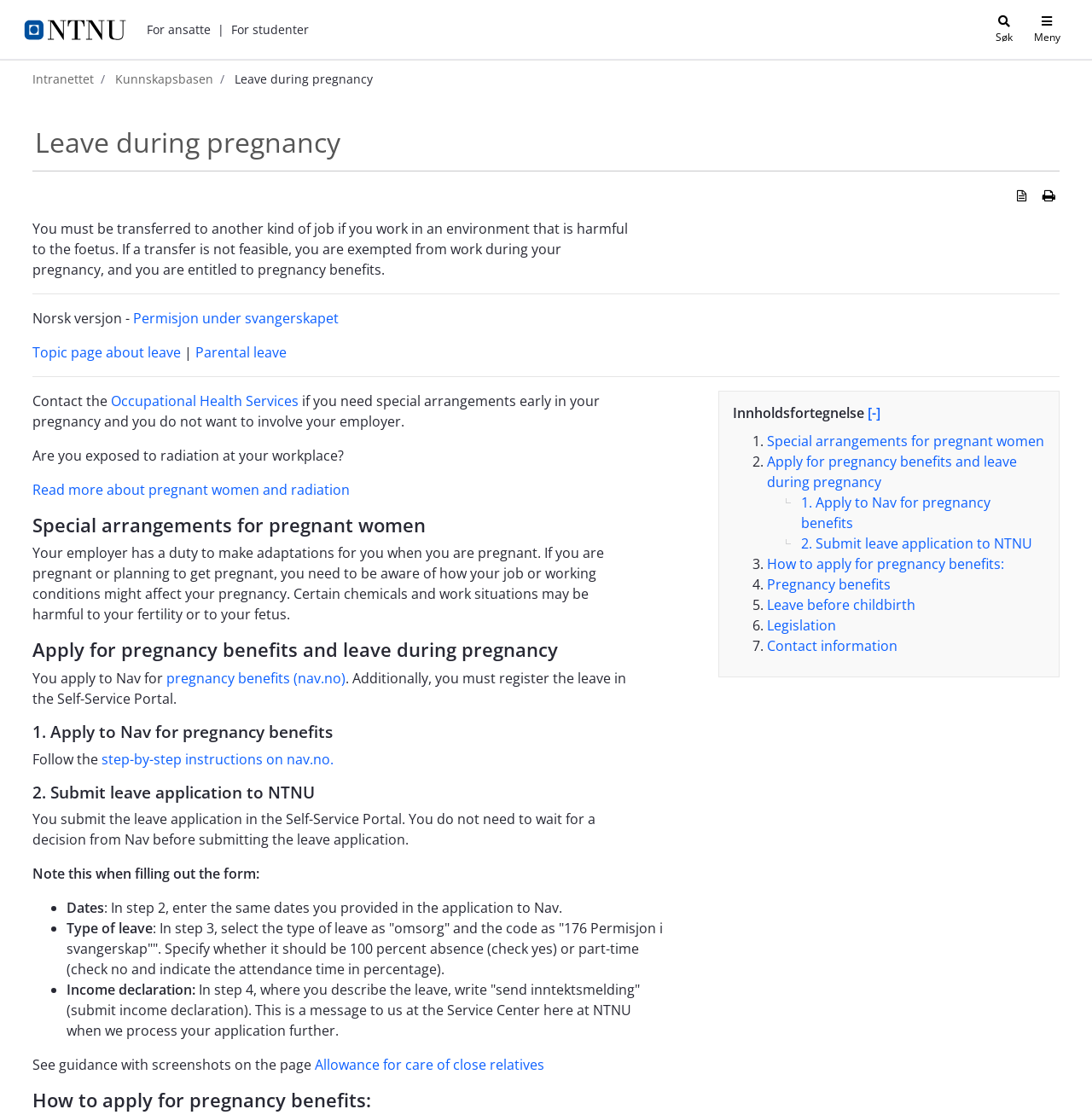Give a concise answer using one word or a phrase to the following question:
What type of leave should you select in the Self-Service Portal?

Omsorg